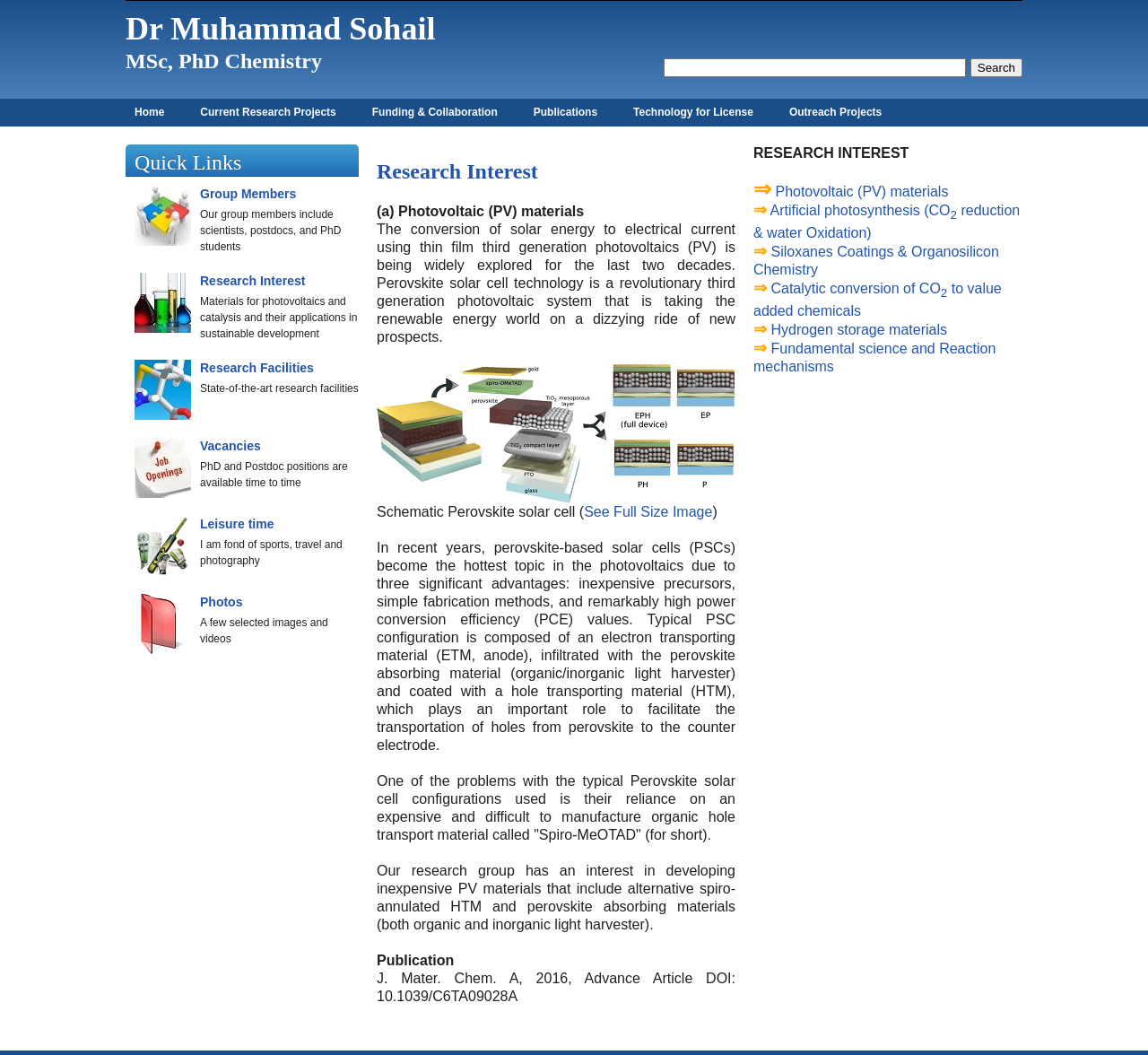Find the bounding box coordinates corresponding to the UI element with the description: "See Full Size Image". The coordinates should be formatted as [left, top, right, bottom], with values as floats between 0 and 1.

[0.509, 0.478, 0.621, 0.492]